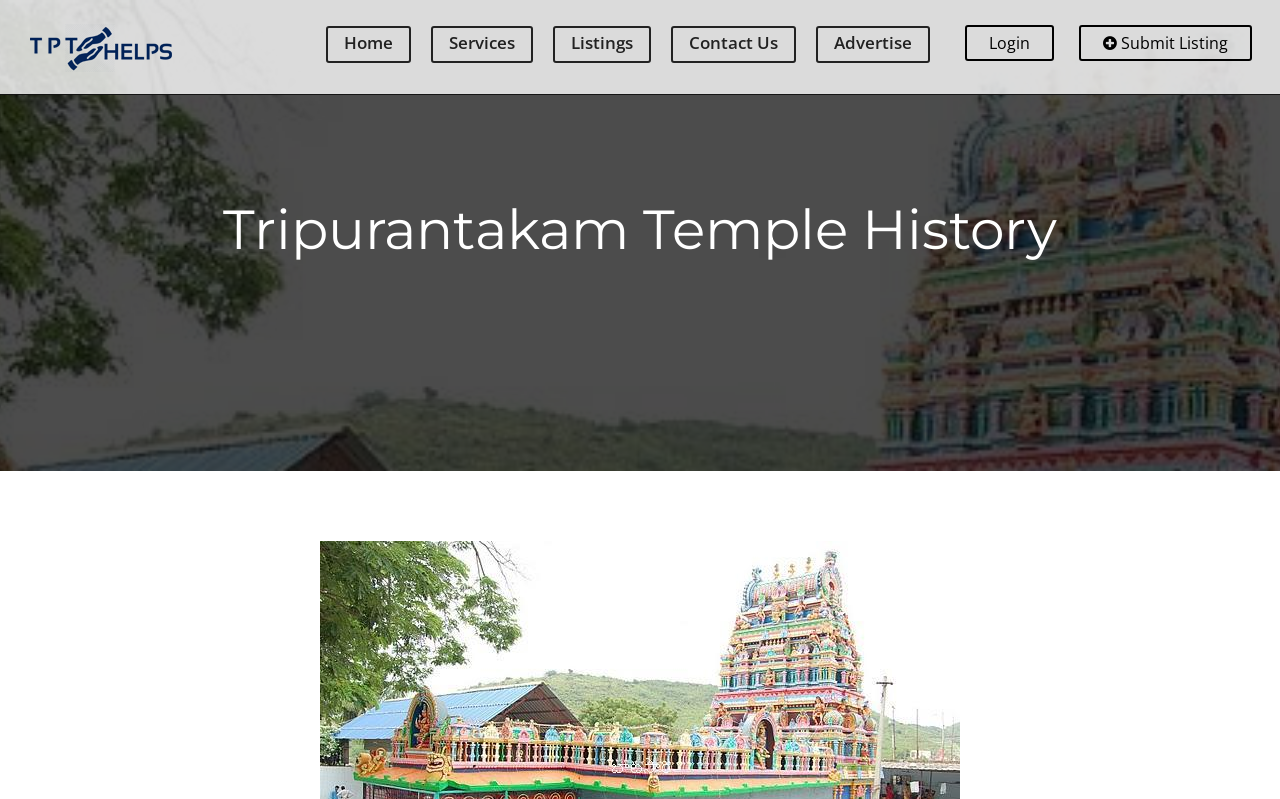Locate the bounding box coordinates of the item that should be clicked to fulfill the instruction: "go to home page".

[0.255, 0.033, 0.321, 0.079]